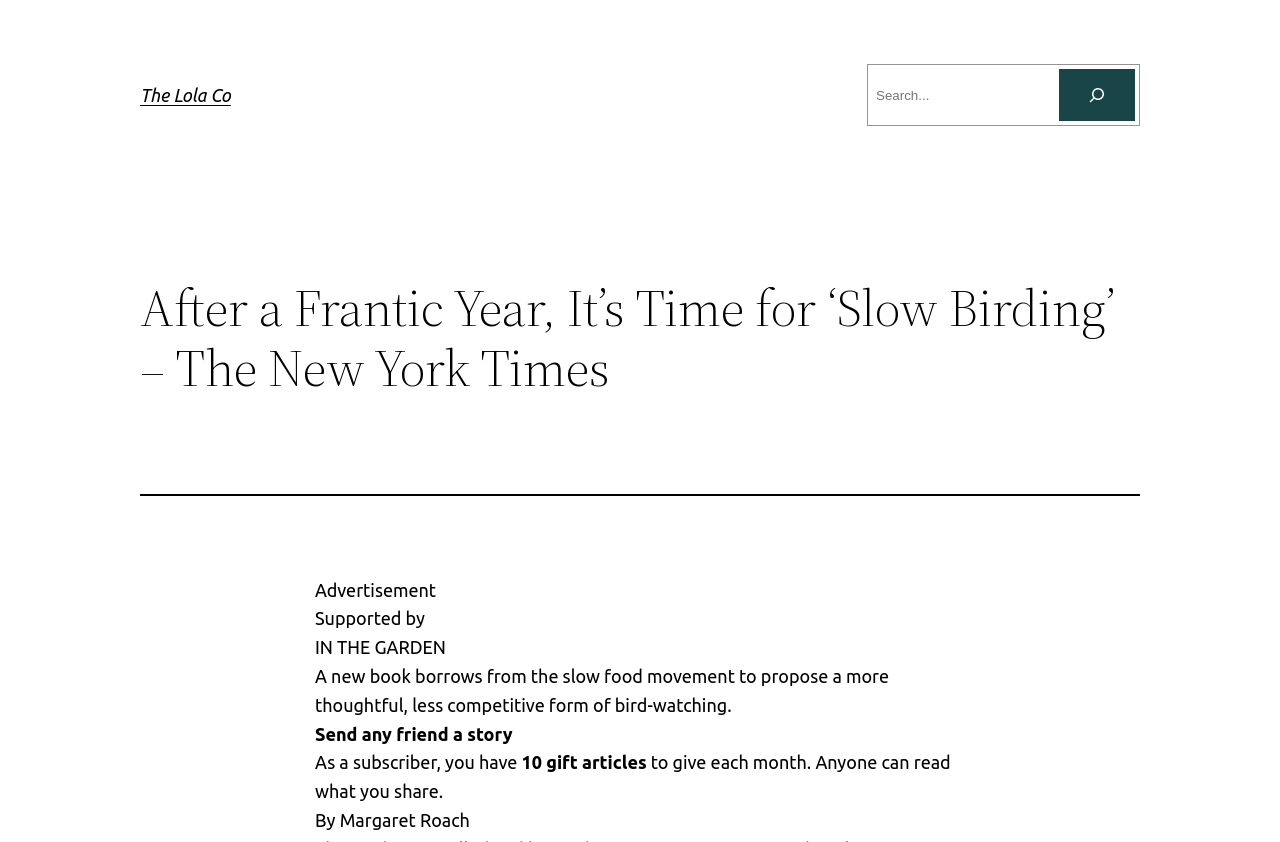What is the inspiration for the new book?
By examining the image, provide a one-word or phrase answer.

Slow food movement